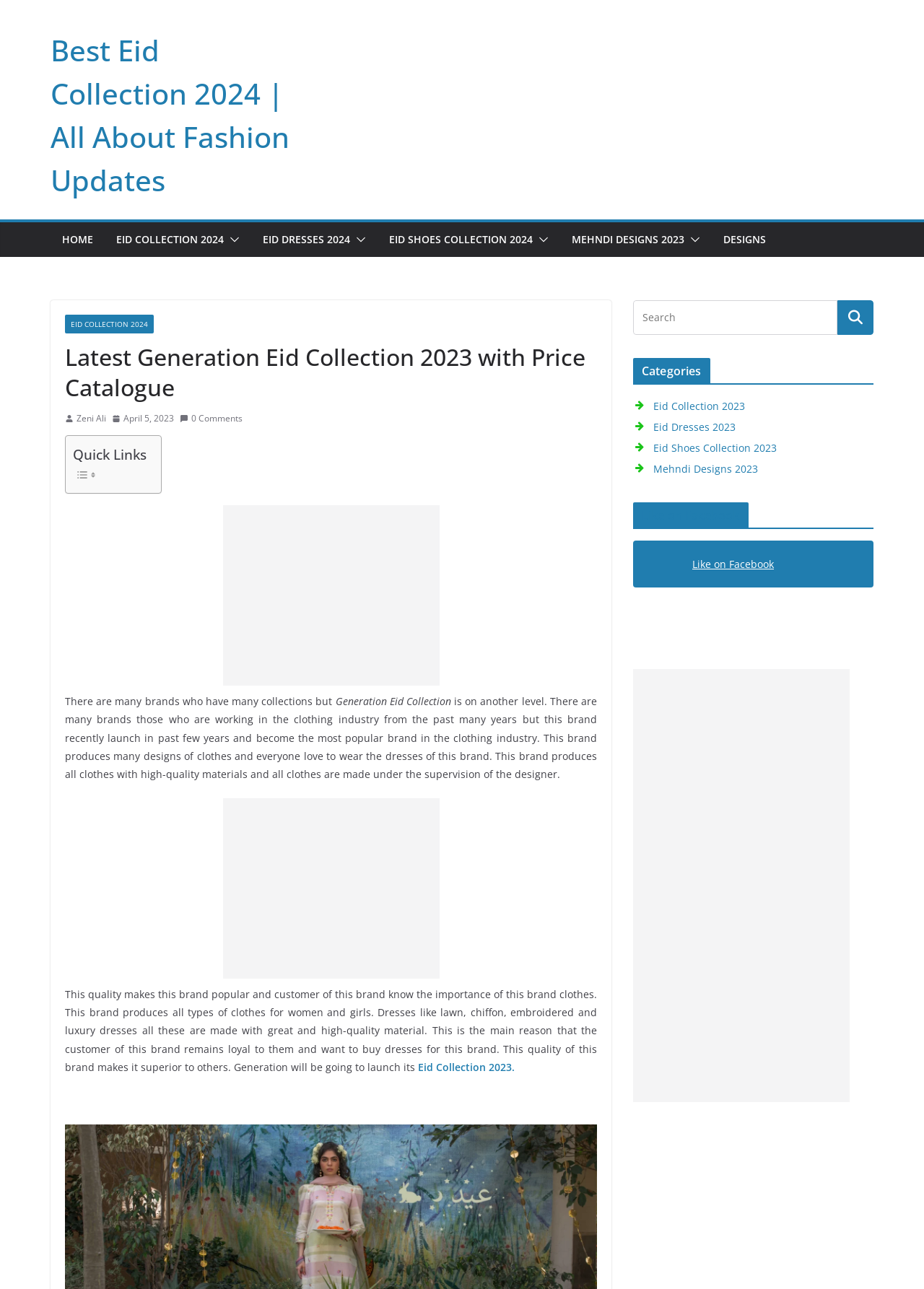Please examine the image and provide a detailed answer to the question: What is the purpose of the 'Quick Links' section?

The 'Quick Links' section appears to provide shortcuts to various related topics, such as Eid Collection, Eid Dresses, and Eid Shoes Collection, allowing users to quickly access relevant information.